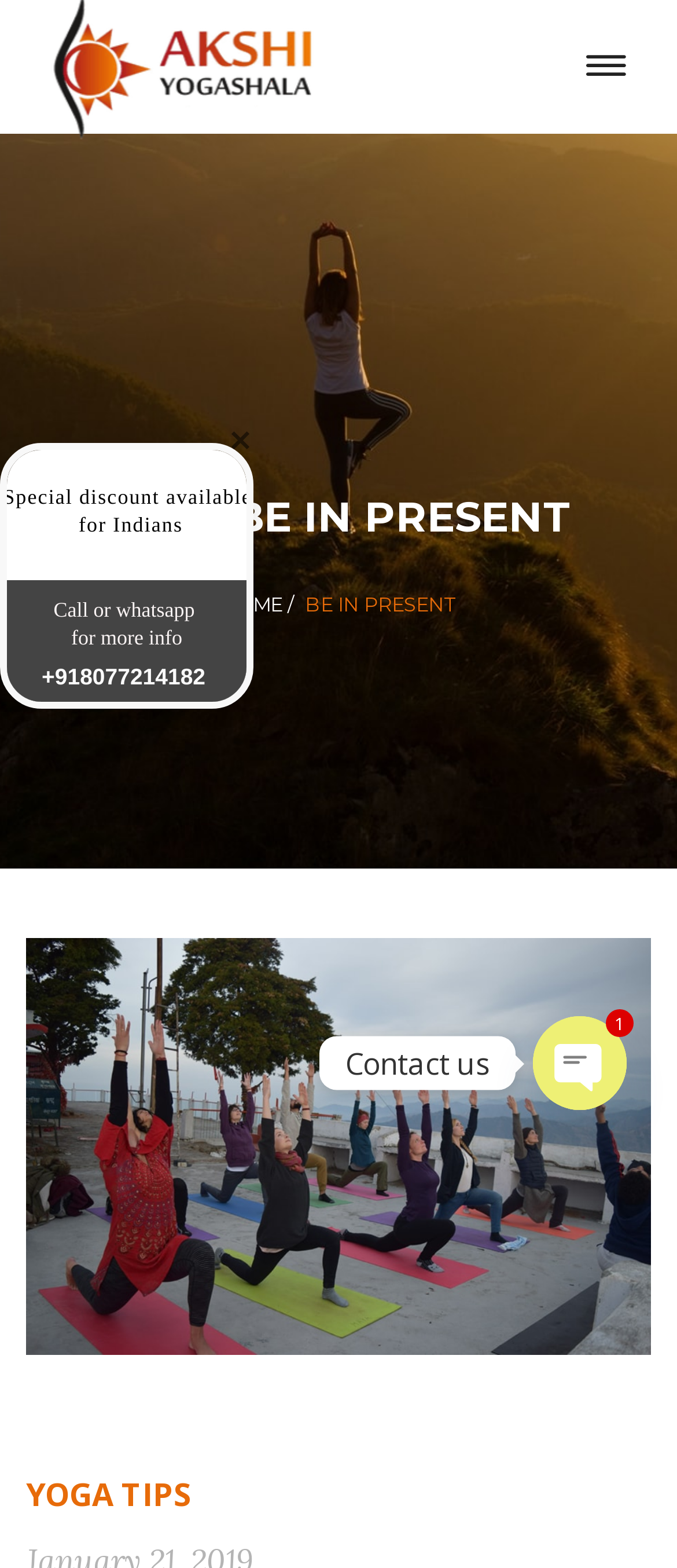Answer the question briefly using a single word or phrase: 
What is the purpose of the button on the webpage?

Open chat